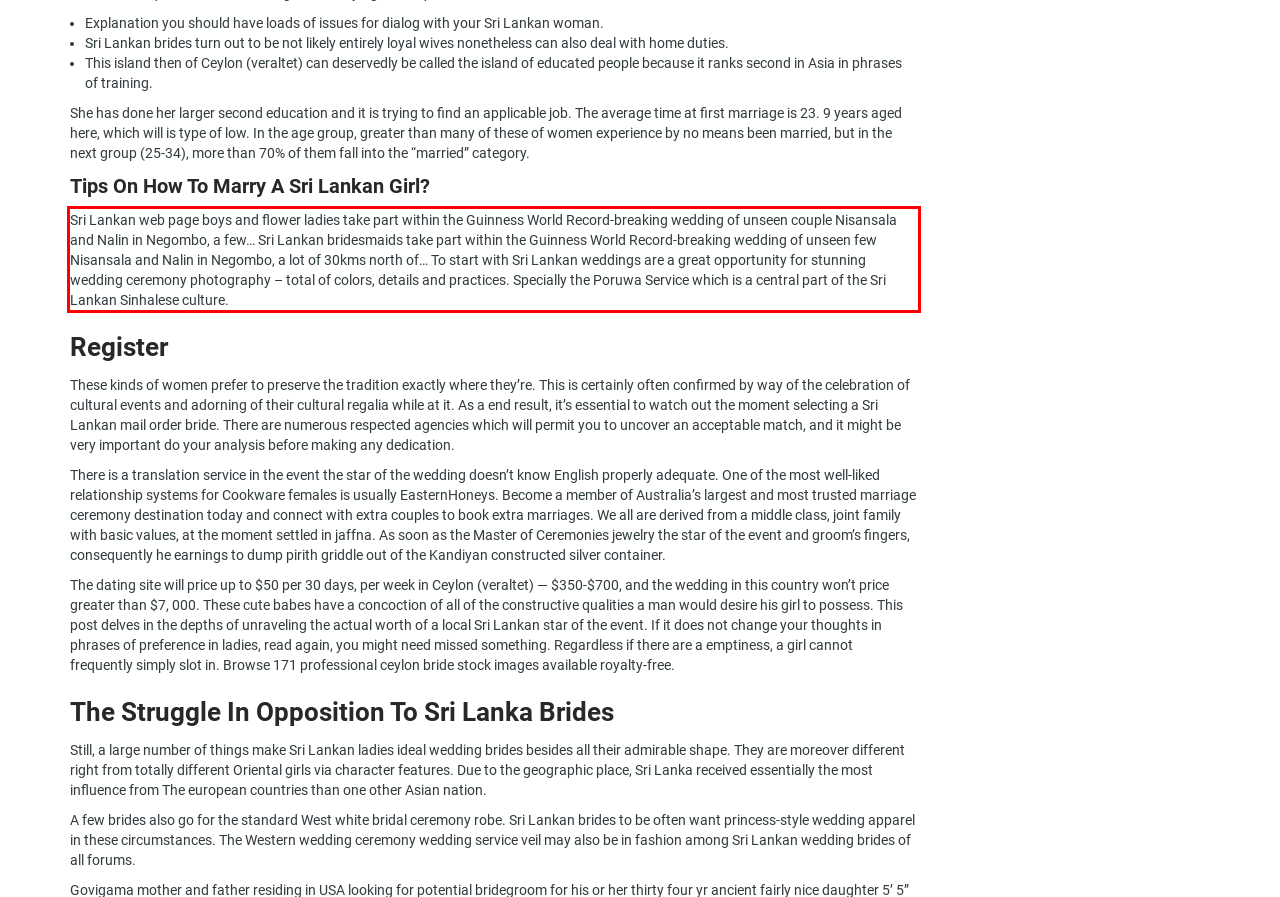Inspect the webpage screenshot that has a red bounding box and use OCR technology to read and display the text inside the red bounding box.

Sri Lankan web page boys and flower ladies take part within the Guinness World Record-breaking wedding of unseen couple Nisansala and Nalin in Negombo, a few… Sri Lankan bridesmaids take part within the Guinness World Record-breaking wedding of unseen few Nisansala and Nalin in Negombo, a lot of 30kms north of… To start with Sri Lankan weddings are a great opportunity for stunning wedding ceremony photography – total of colors, details and practices. Specially the Poruwa Service which is a central part of the Sri Lankan Sinhalese culture.